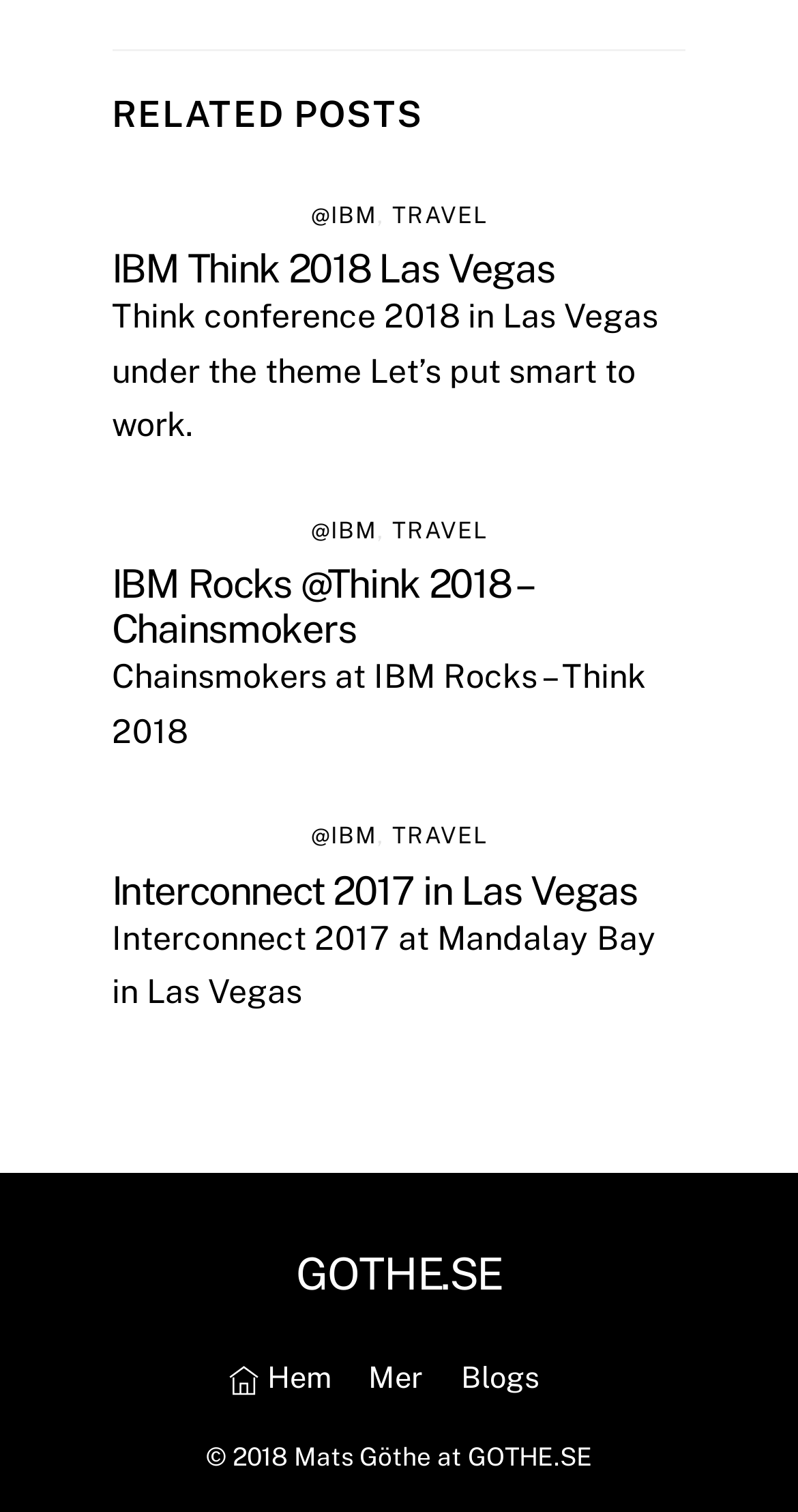Pinpoint the bounding box coordinates of the clickable area needed to execute the instruction: "check the copyright information". The coordinates should be specified as four float numbers between 0 and 1, i.e., [left, top, right, bottom].

[0.258, 0.953, 0.742, 0.973]